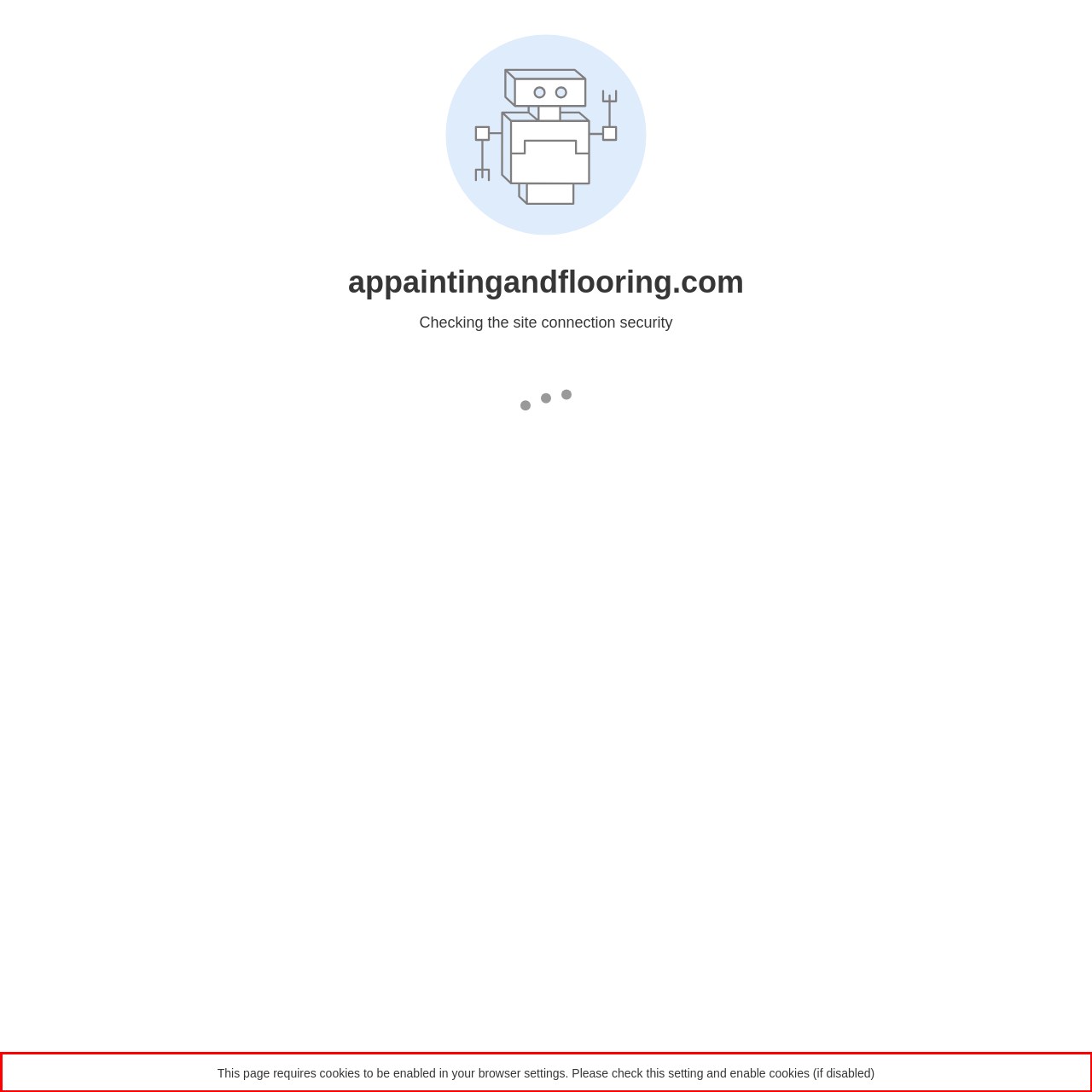Please use OCR to extract the text content from the red bounding box in the provided webpage screenshot.

This page requires cookies to be enabled in your browser settings. Please check this setting and enable cookies (if disabled)